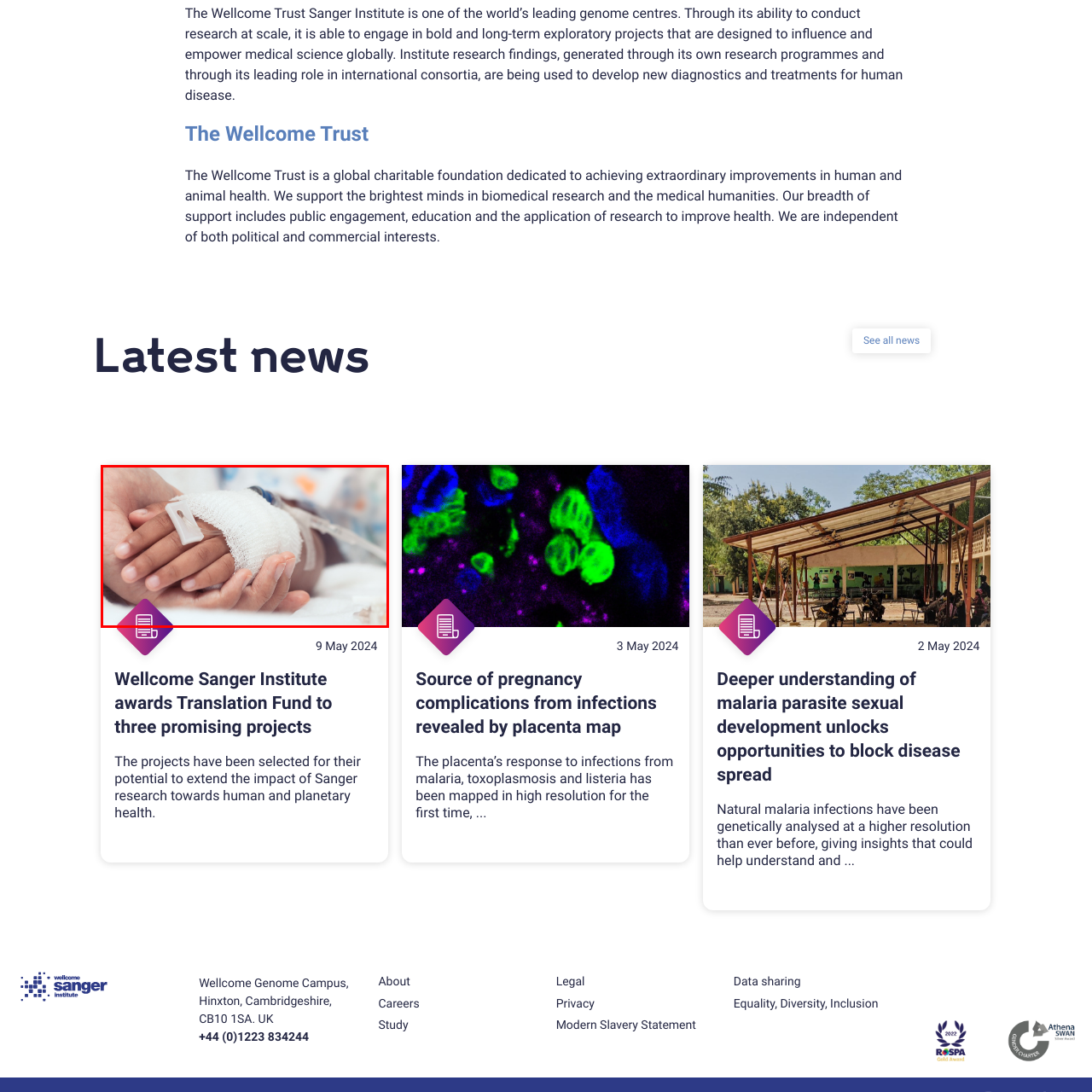Generate a thorough description of the part of the image enclosed by the red boundary.

The image captures a poignant moment in a medical context, showcasing the intertwined hands of a patient and a caregiver. The patient’s hand is wrapped with a bandage, hinting at recent medical intervention, while the caregiver's gentle grasp signifies support and compassion. This intimate scene reflects the essential human connection in healthcare, underscoring the emotional and physical assistance provided in times of need. The soft colors and focus create a serene atmosphere, emphasizing the themes of healing and care in a hospital environment. It serves as a reminder of the dedicated work done at institutions like the Wellcome Trust Sanger Institute, which is committed to advancing medical science for improved health outcomes worldwide.